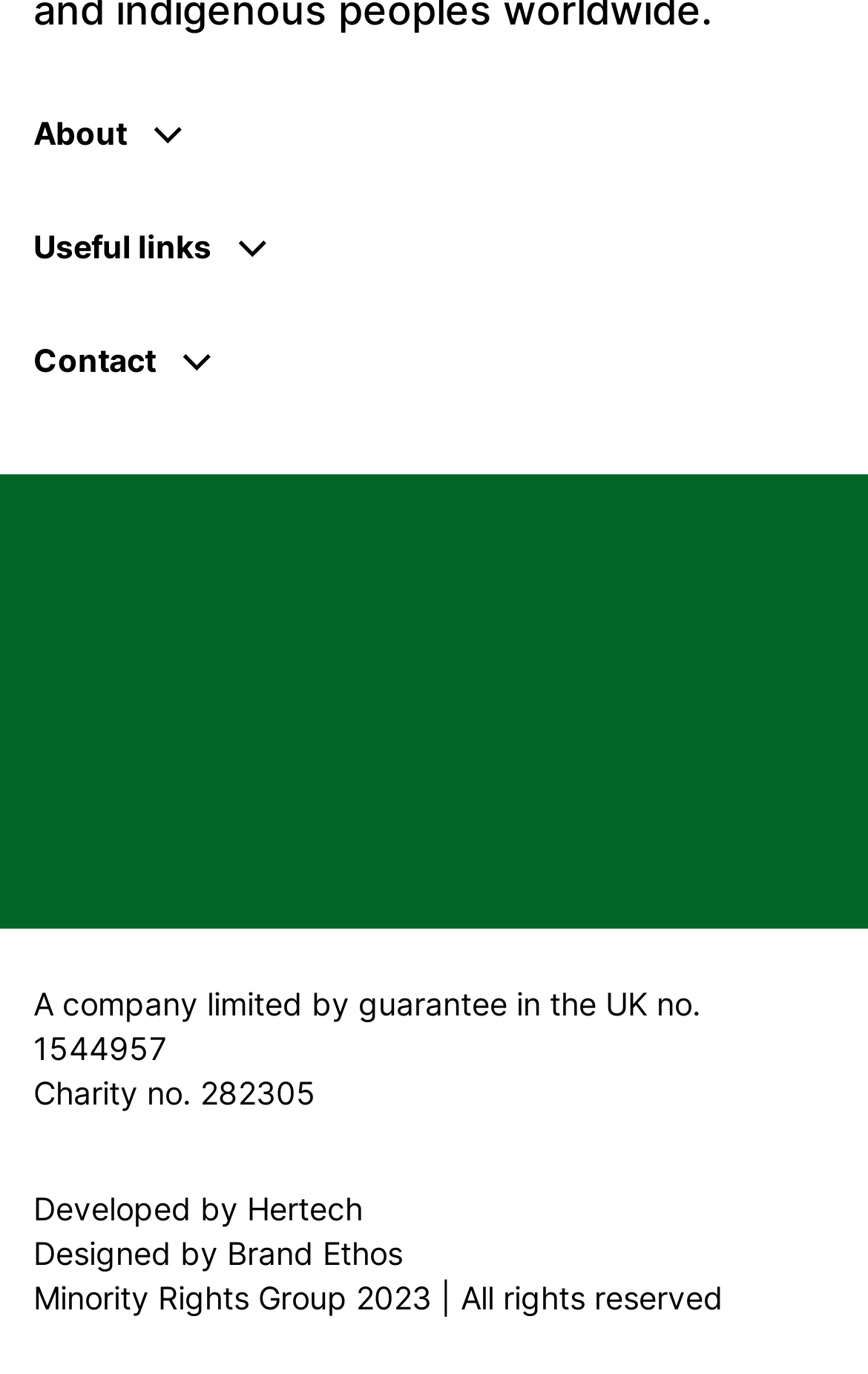What is the organization's charity number?
Provide an in-depth and detailed explanation in response to the question.

The charity number can be found at the bottom of the webpage, in the section that provides information about the organization. It is mentioned as 'Charity no. 282305'.